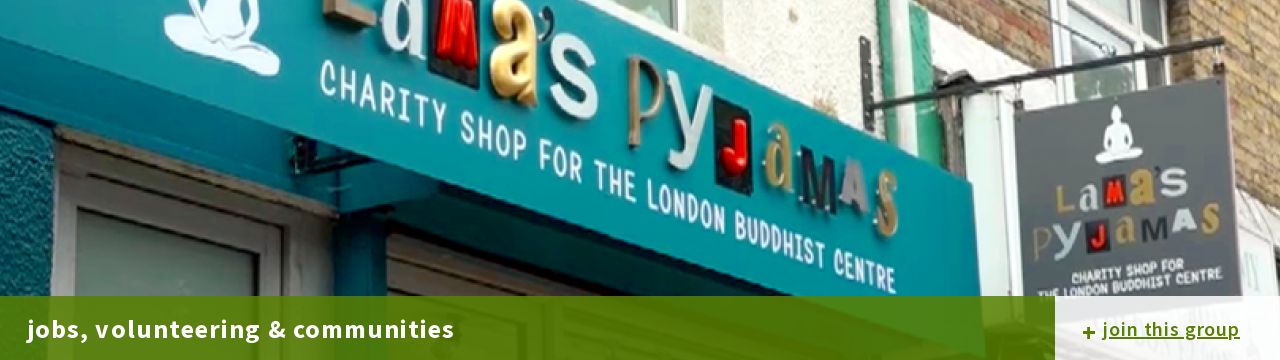Please use the details from the image to answer the following question comprehensively:
What opportunities are highlighted on the green banner?

The green banner in the foreground of the image reads 'jobs, volunteering & communities', highlighting opportunities for involvement and community engagement with the London Buddhist Centre.